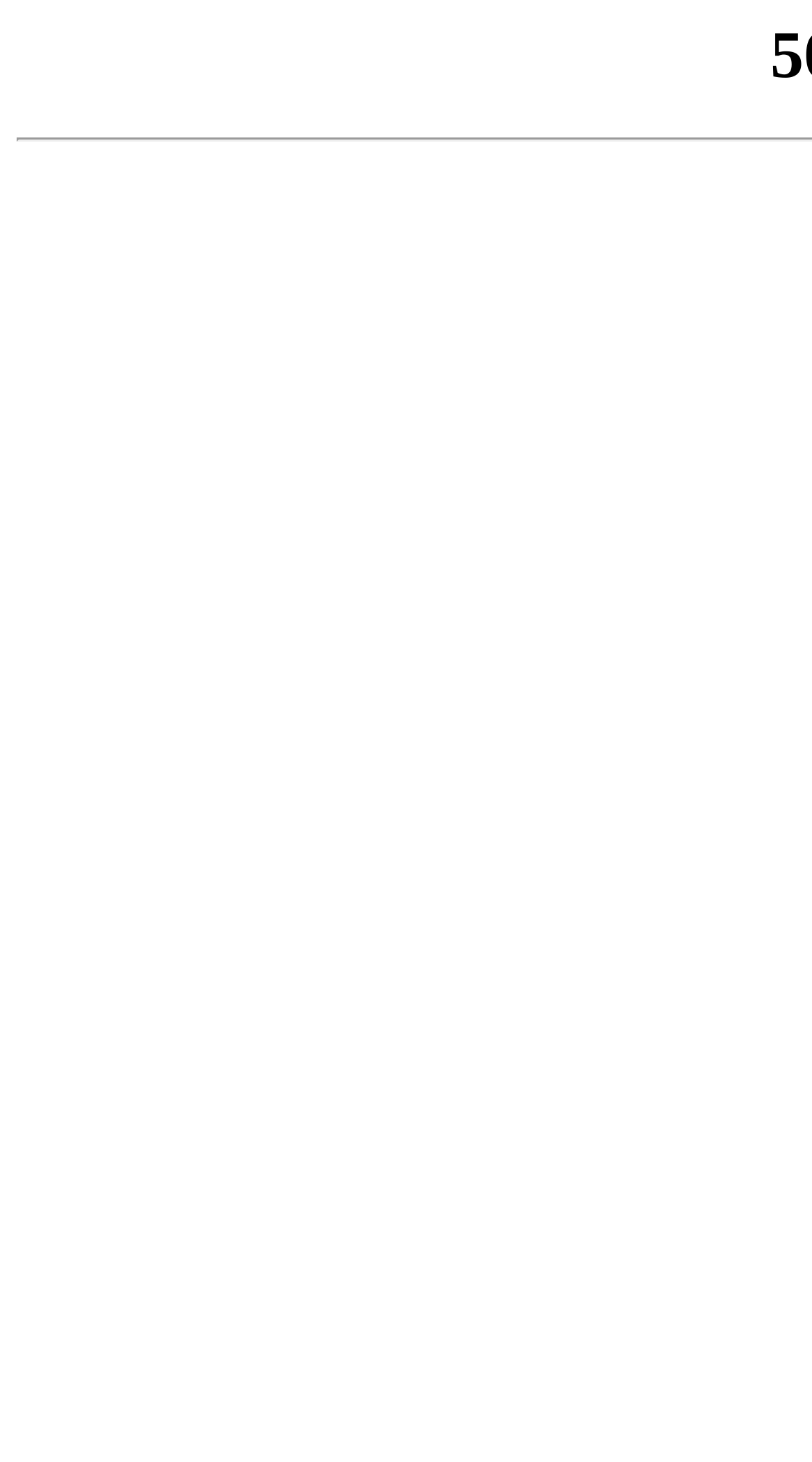Please identify the webpage's heading and generate its text content.

502 Bad Gateway